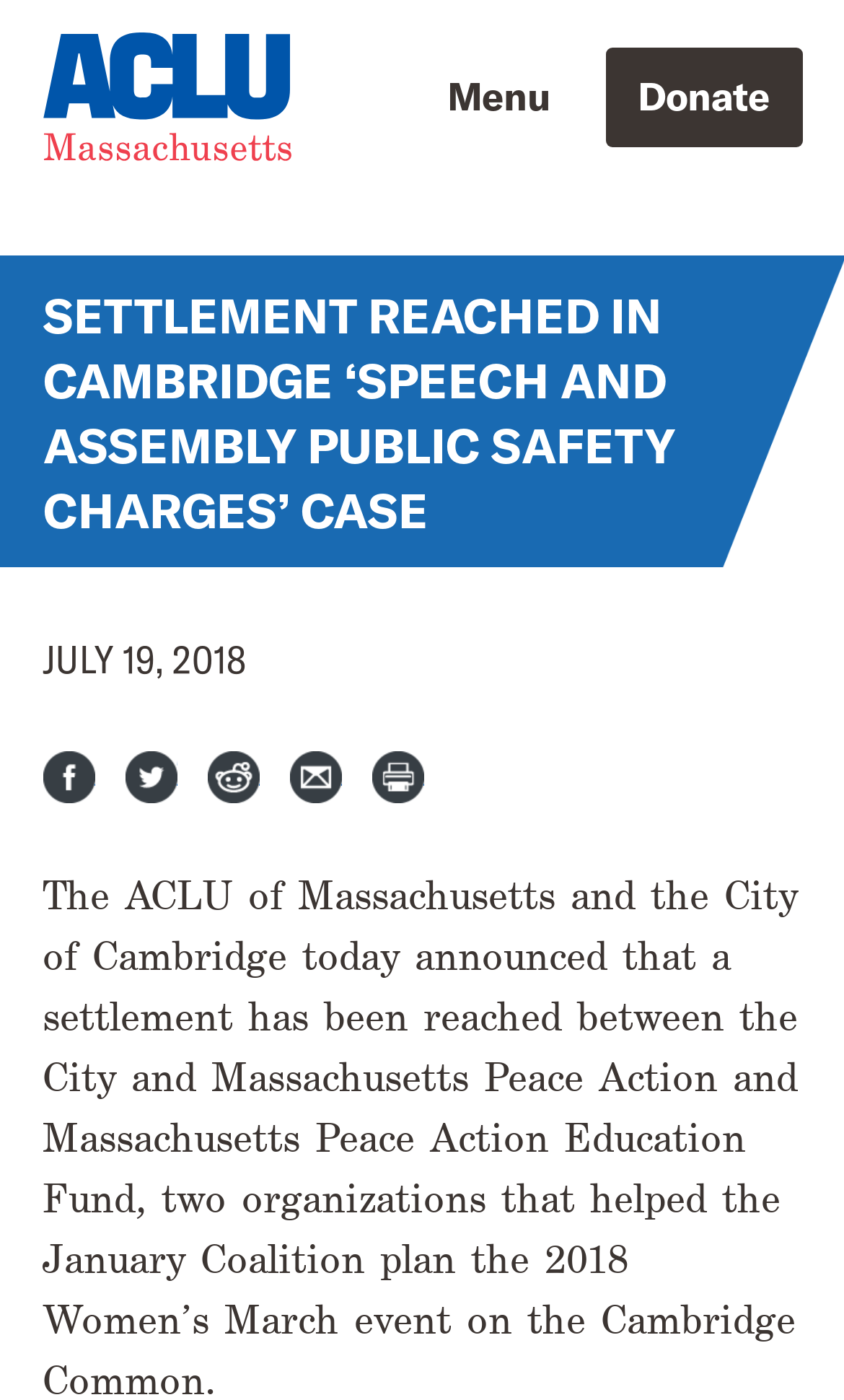From the screenshot, find the bounding box of the UI element matching this description: "Reddit". Supply the bounding box coordinates in the form [left, top, right, bottom], each a float between 0 and 1.

[0.245, 0.537, 0.306, 0.574]